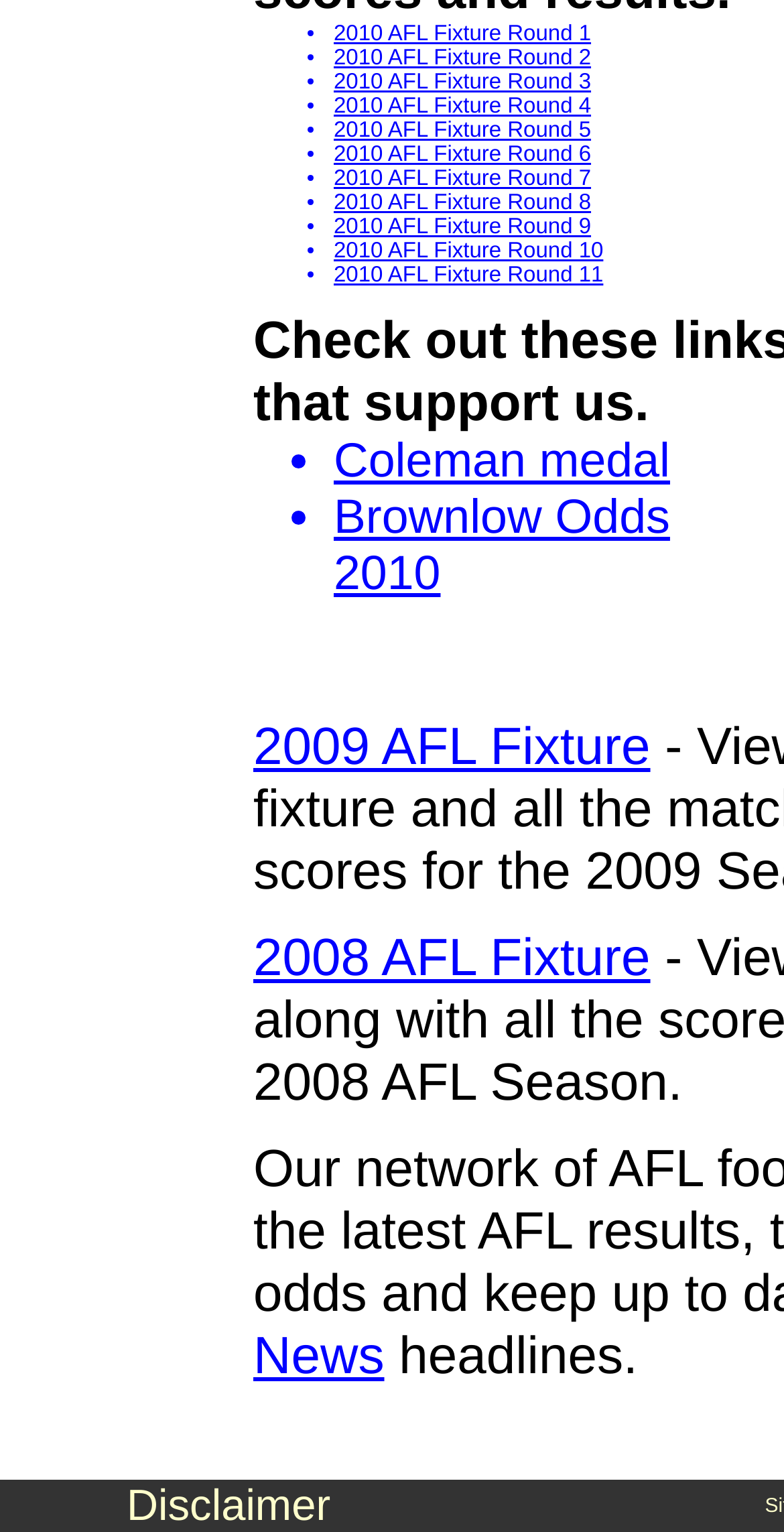Locate the bounding box coordinates of the clickable element to fulfill the following instruction: "visit Disclaimer". Provide the coordinates as four float numbers between 0 and 1 in the format [left, top, right, bottom].

[0.162, 0.966, 0.421, 0.999]